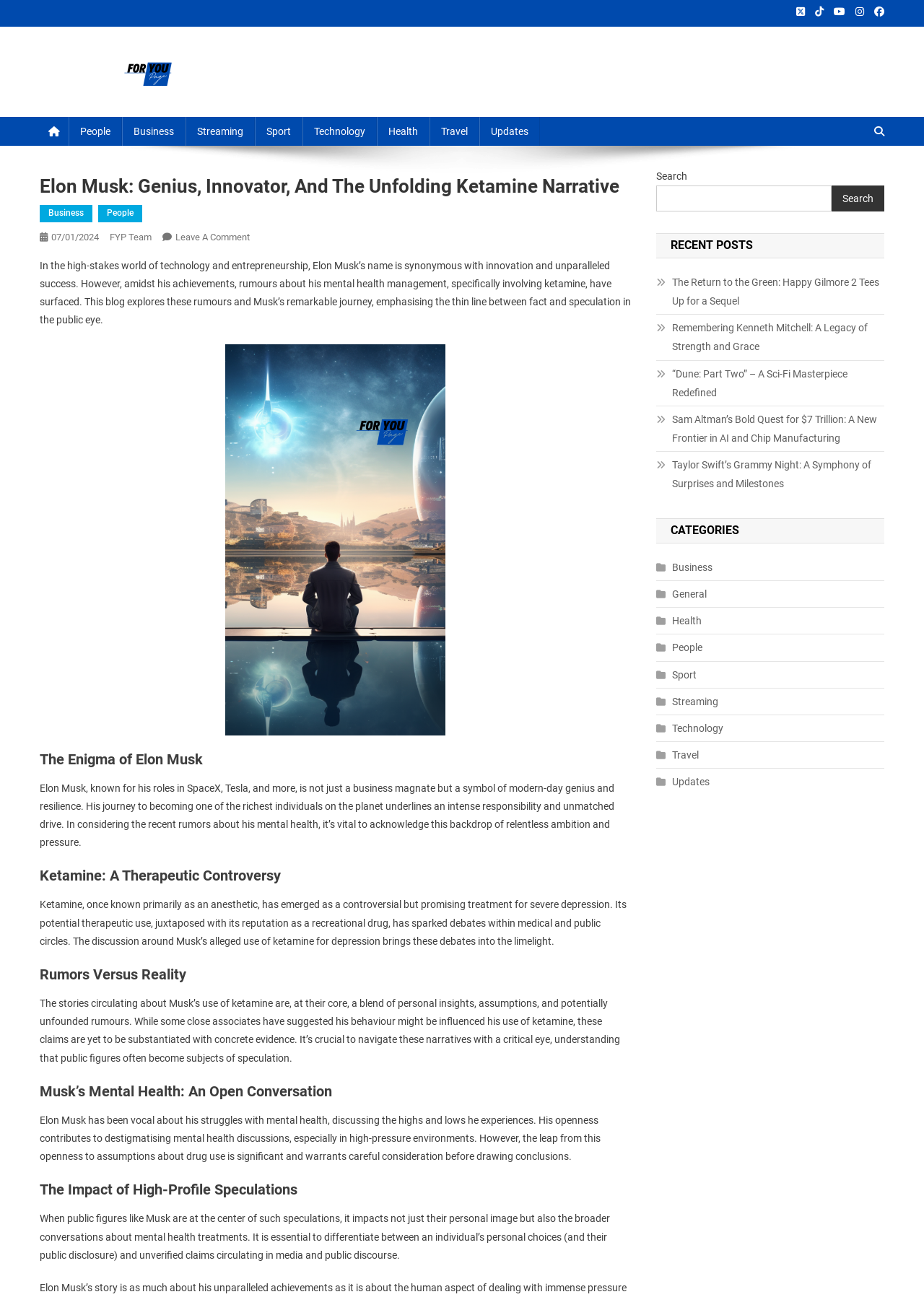Please locate the bounding box coordinates of the element that should be clicked to achieve the given instruction: "Explore the 'Health' category".

[0.71, 0.471, 0.759, 0.486]